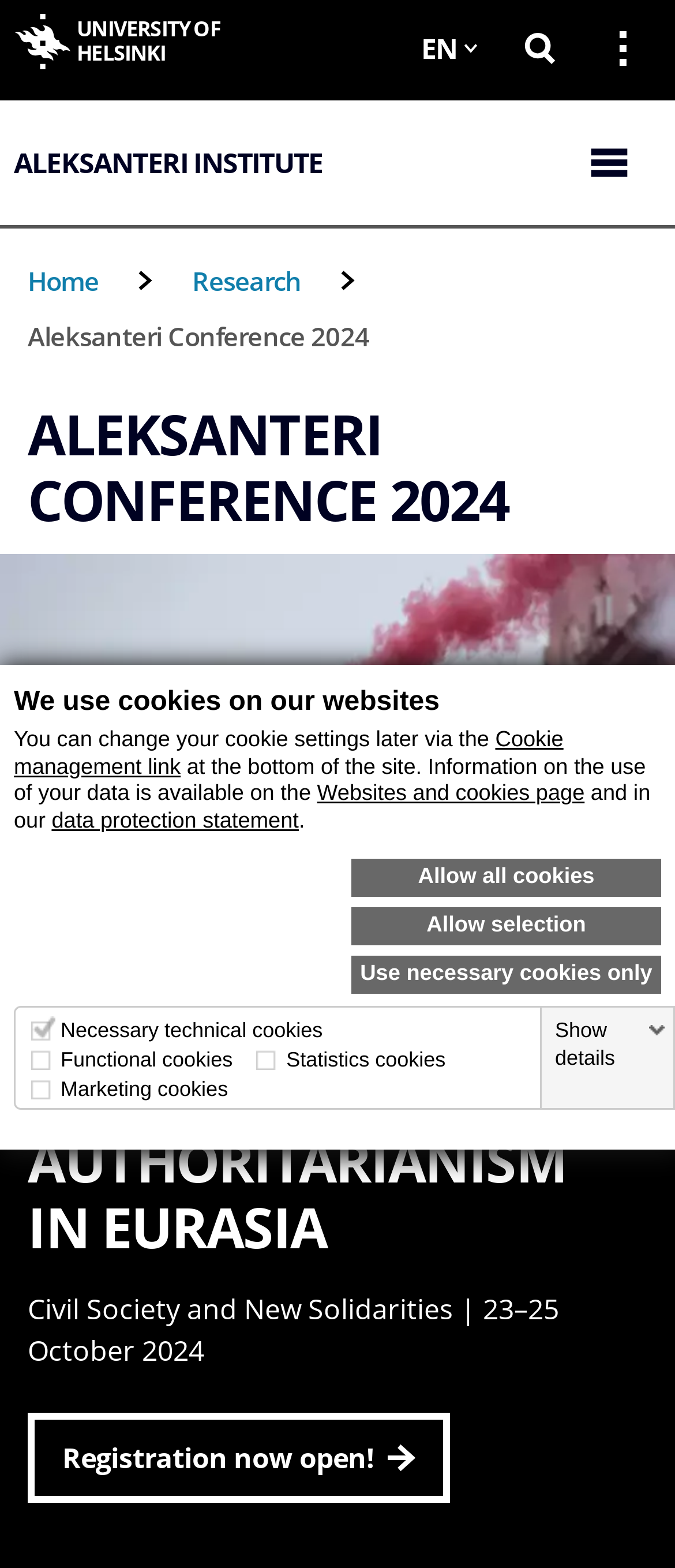Provide a short, one-word or phrase answer to the question below:
What is the purpose of the cookies on this website?

To provide a real-time chat service, create personalised content, and develop the user experience